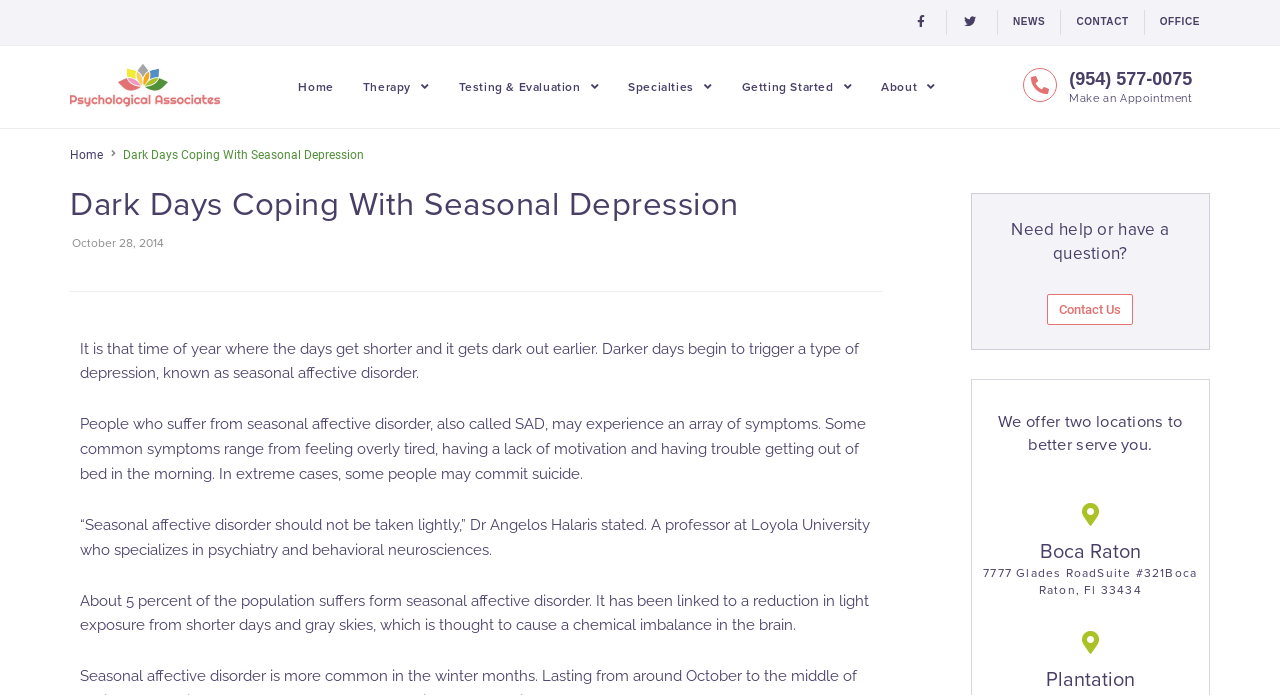Please locate the UI element described by "(954) 577-0075" and provide its bounding box coordinates.

[0.835, 0.099, 0.932, 0.127]